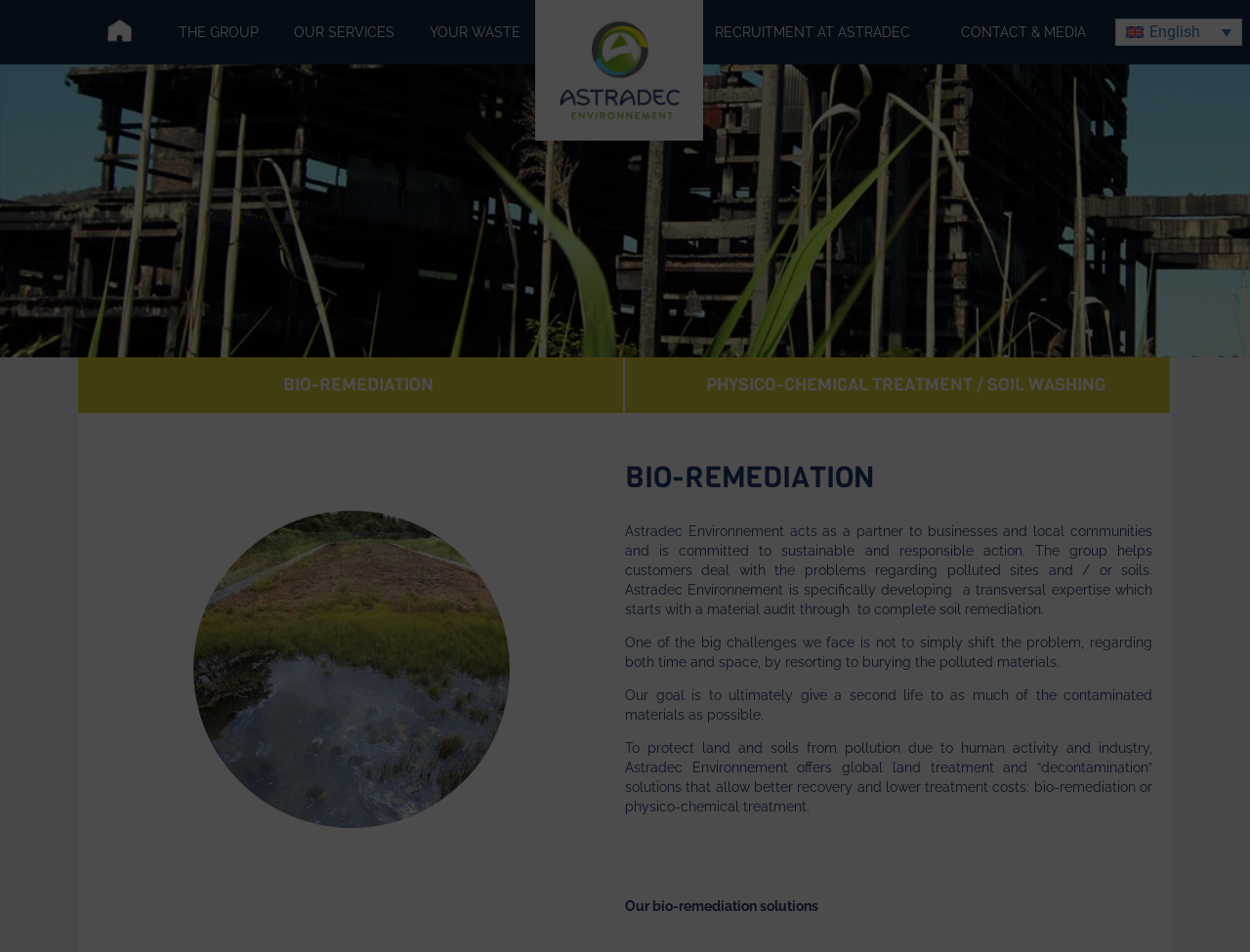For the following element description, predict the bounding box coordinates in the format (top-left x, top-left y, bottom-right x, bottom-right y). All values should be floating point numbers between 0 and 1. Description: English

[0.892, 0.019, 0.994, 0.049]